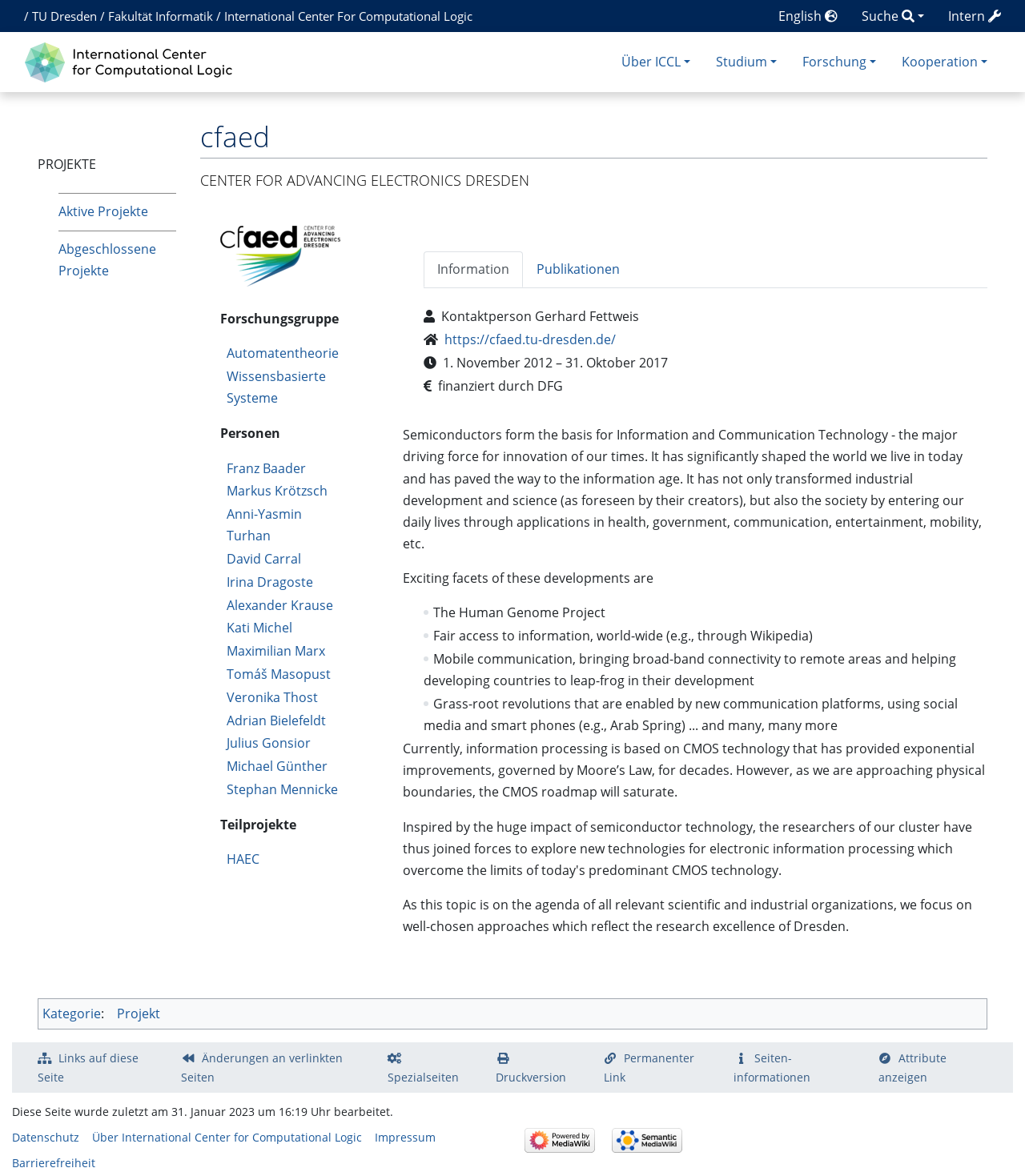Please identify the bounding box coordinates of where to click in order to follow the instruction: "Click on the link to the International Center for Computational Logic".

[0.024, 0.042, 0.234, 0.061]